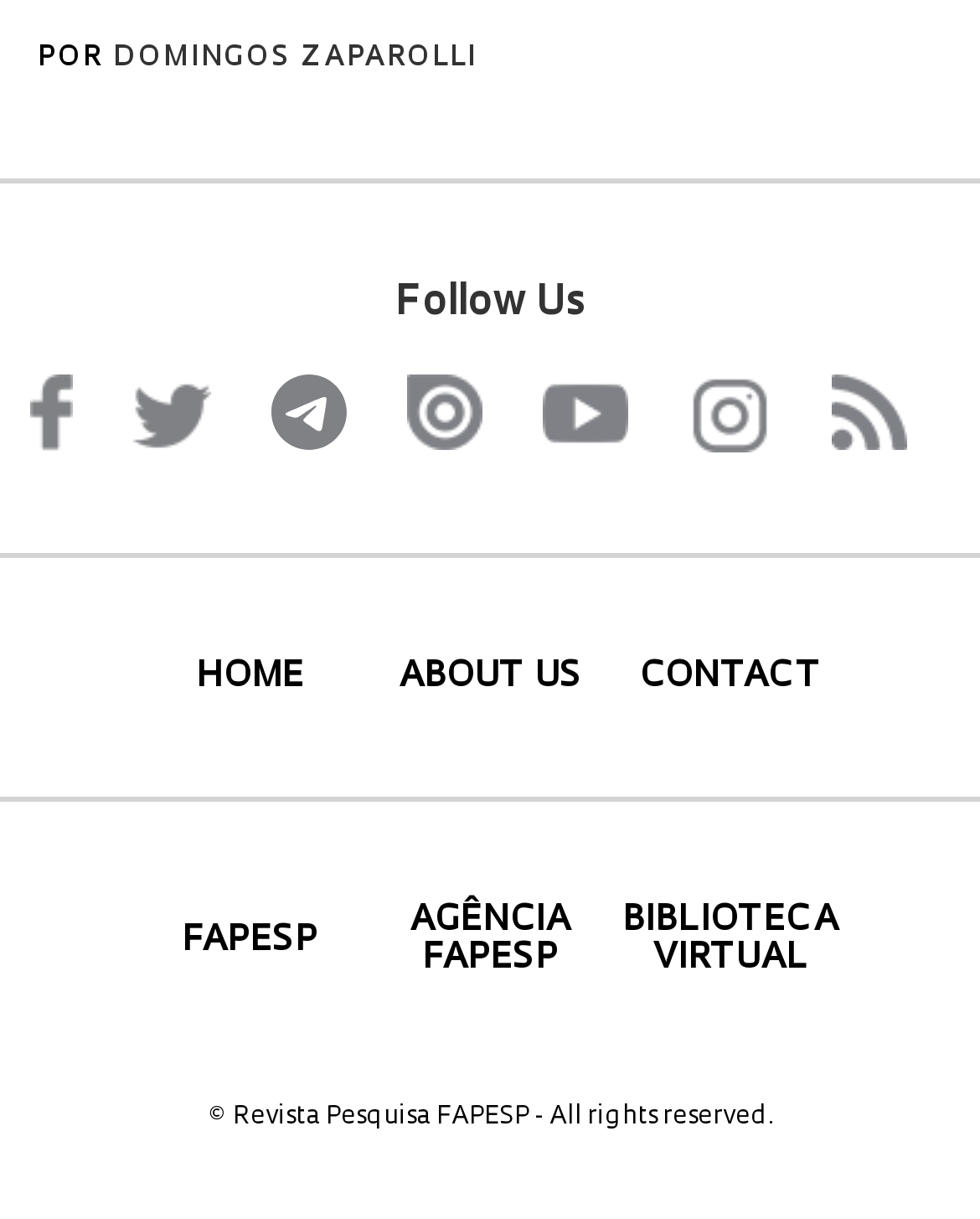Identify the bounding box coordinates necessary to click and complete the given instruction: "view car maintenance category".

None